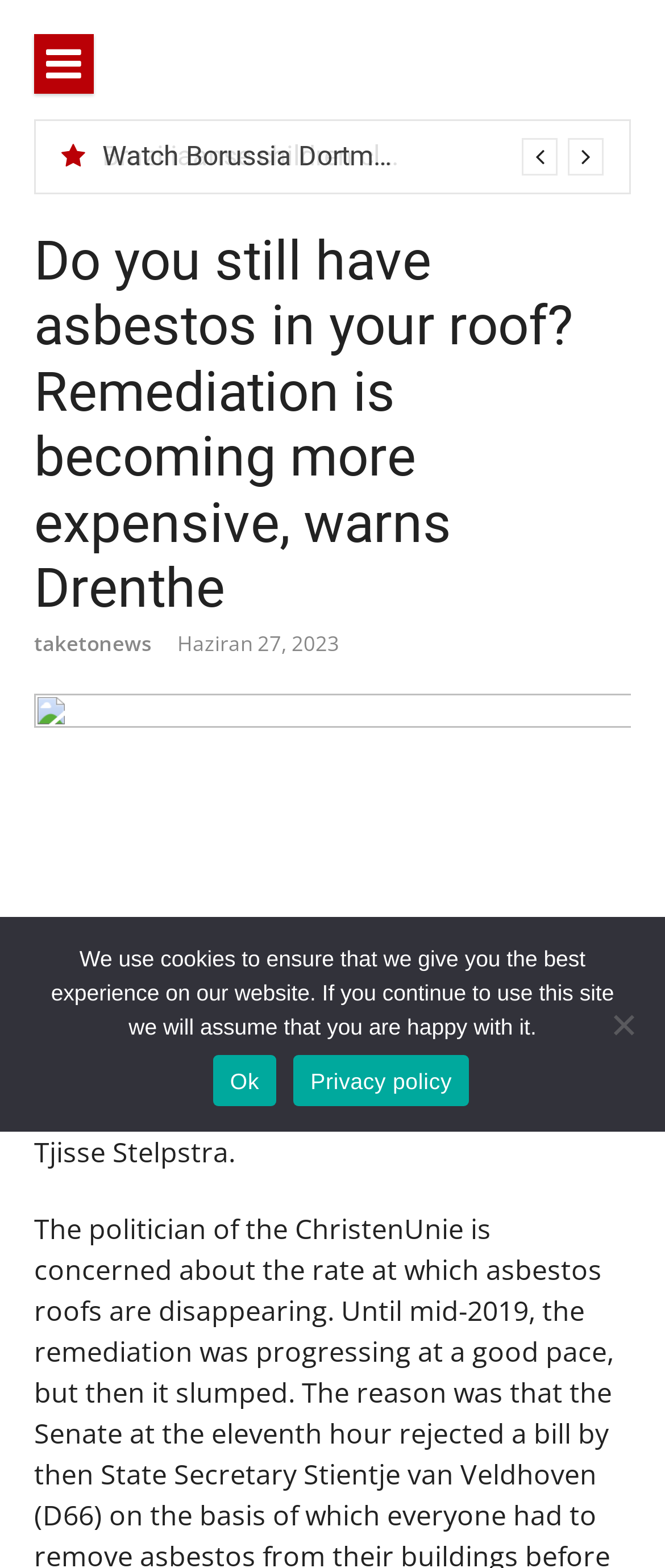What is the name of the team mentioned in the option?
Use the image to answer the question with a single word or phrase.

Borussia Dortmund